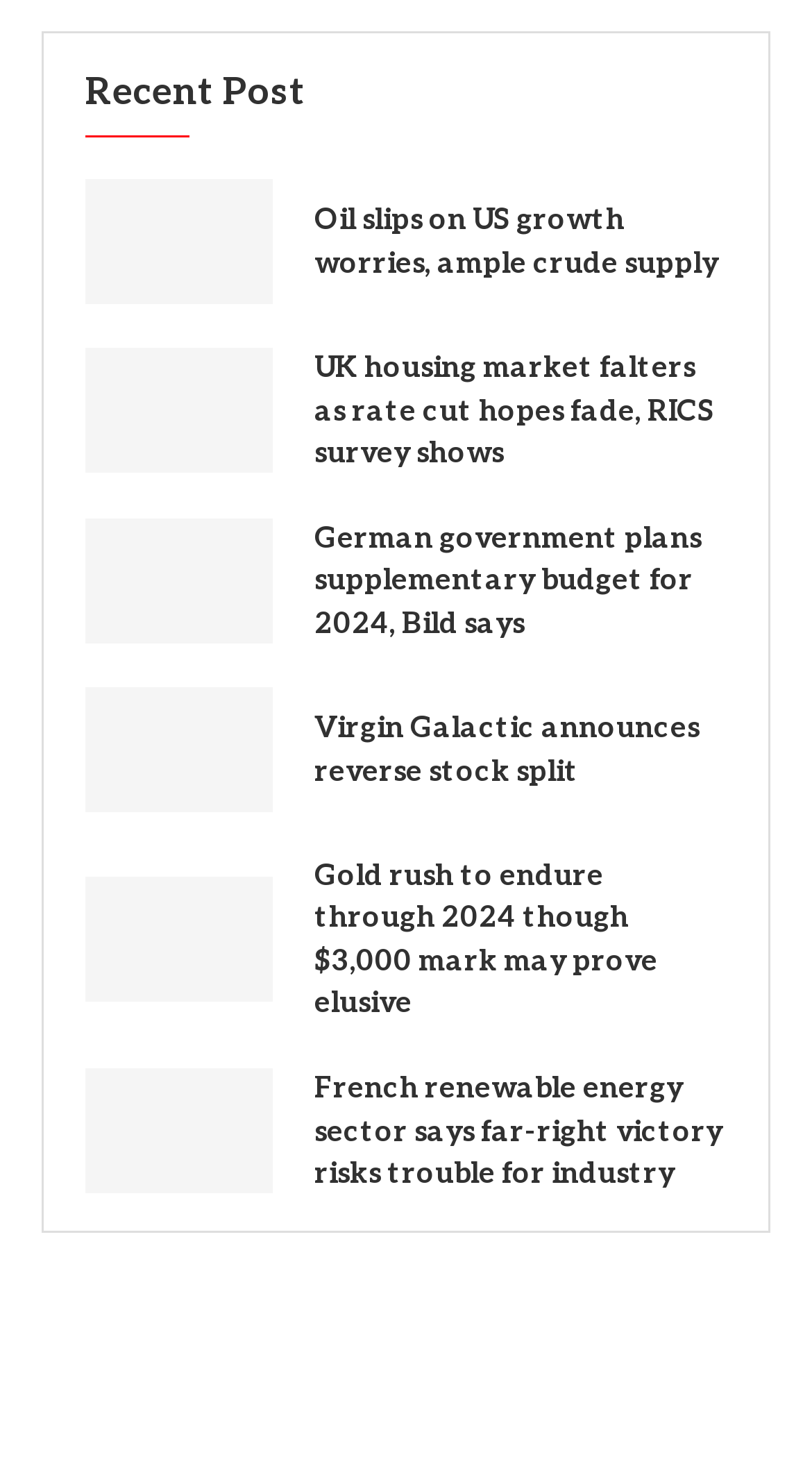Locate the bounding box coordinates of the clickable region to complete the following instruction: "View UK housing market news."

[0.105, 0.235, 0.336, 0.319]